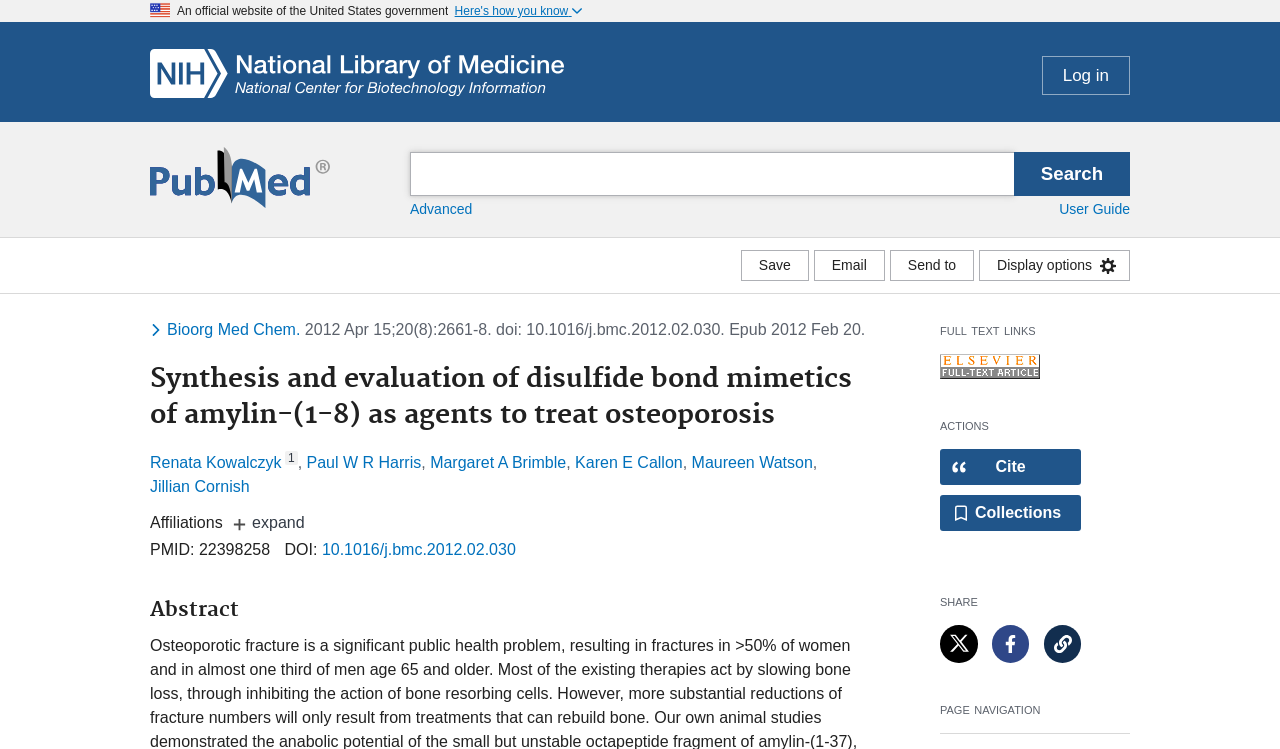Identify the bounding box coordinates of the clickable region to carry out the given instruction: "Log in".

[0.814, 0.075, 0.883, 0.127]